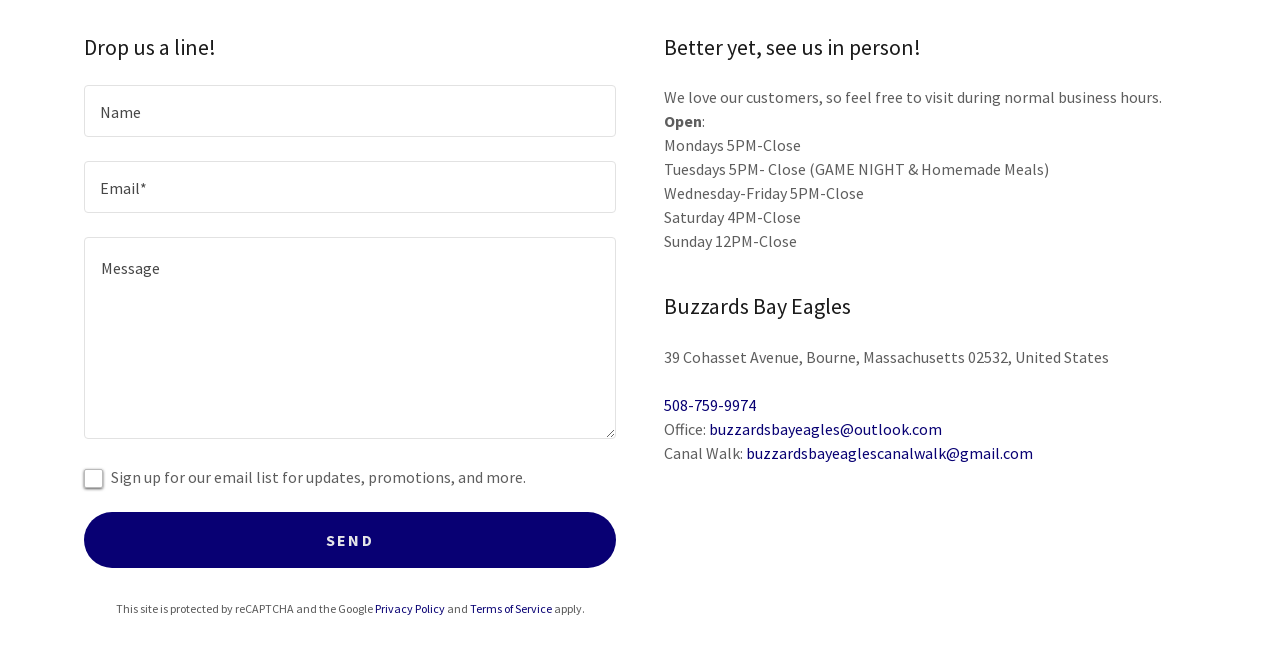Provide a brief response to the question below using a single word or phrase: 
What are the business hours?

Varies by day